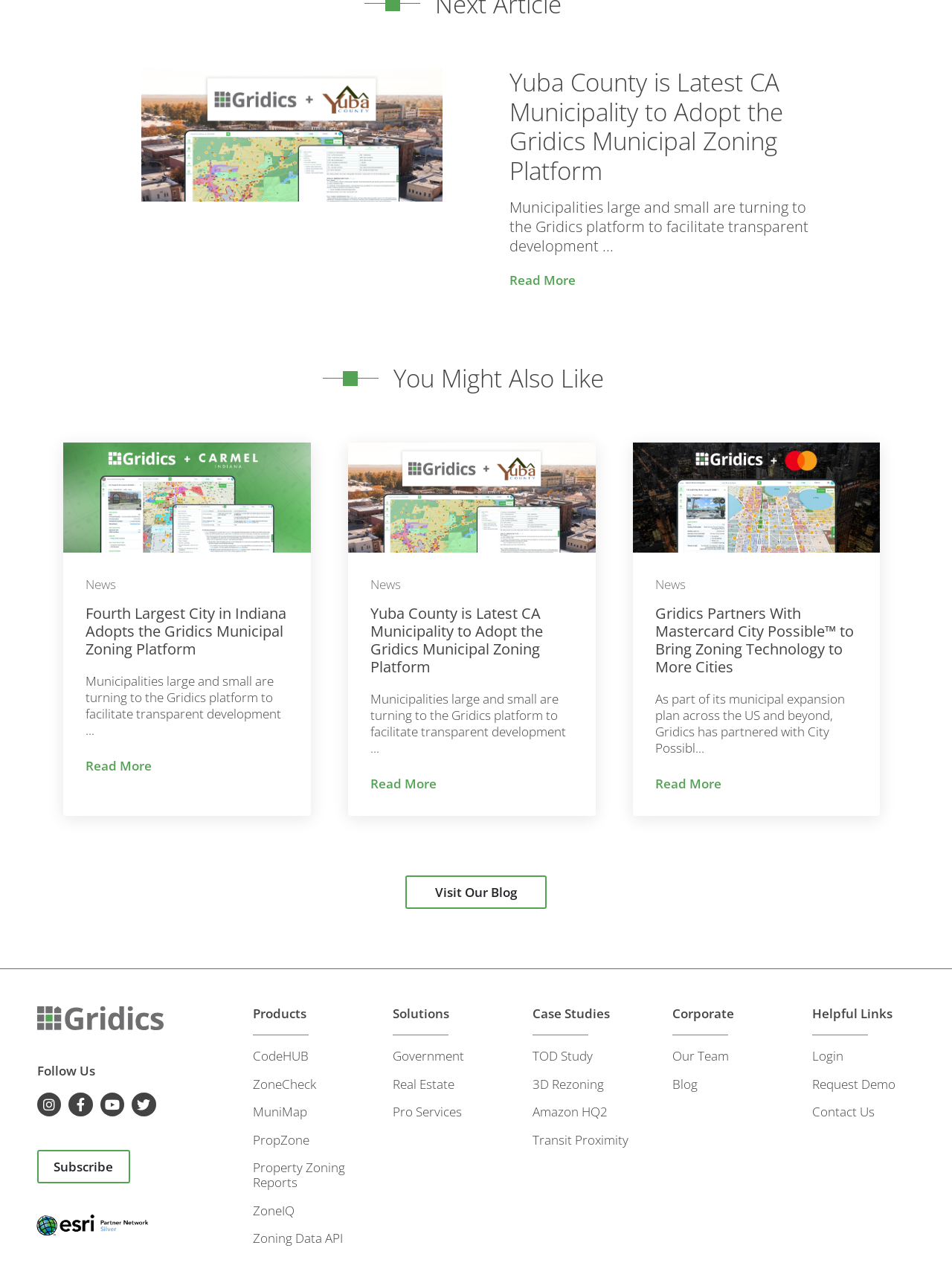Use a single word or phrase to answer this question: 
How many case studies are listed?

4